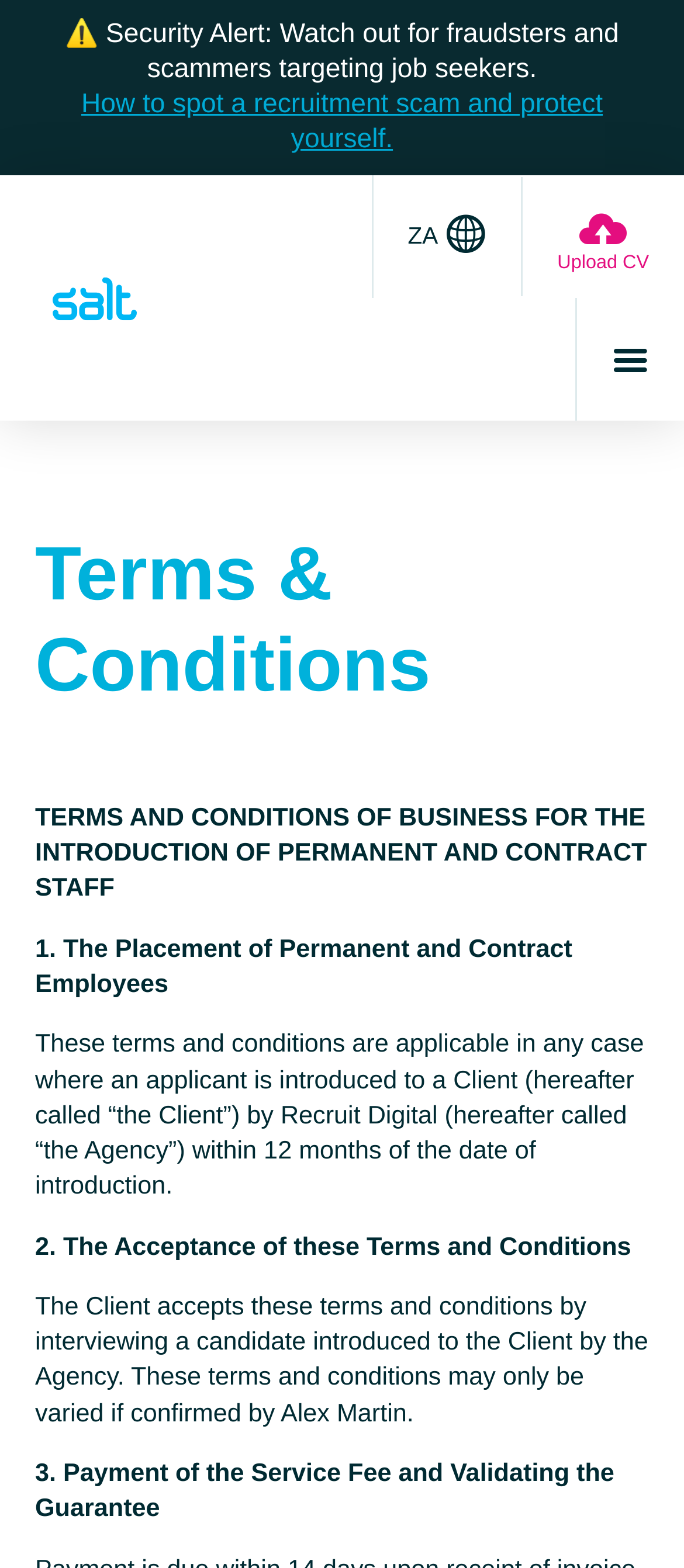Answer the question in one word or a short phrase:
What is the first section of the terms and conditions about?

placement of permanent and contract employees